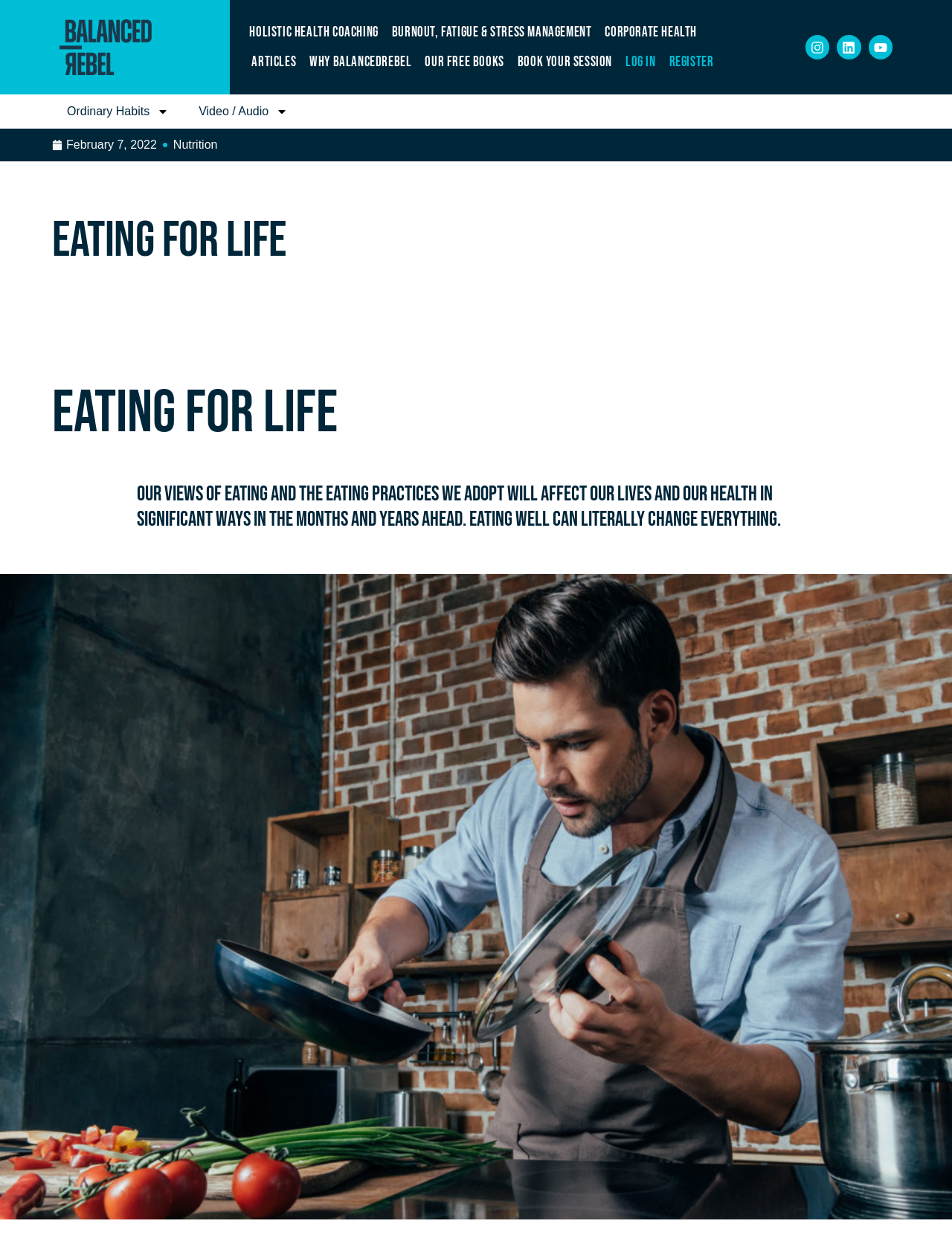Please locate the bounding box coordinates of the element that should be clicked to achieve the given instruction: "Read the article posted on February 7, 2022".

[0.055, 0.11, 0.165, 0.124]